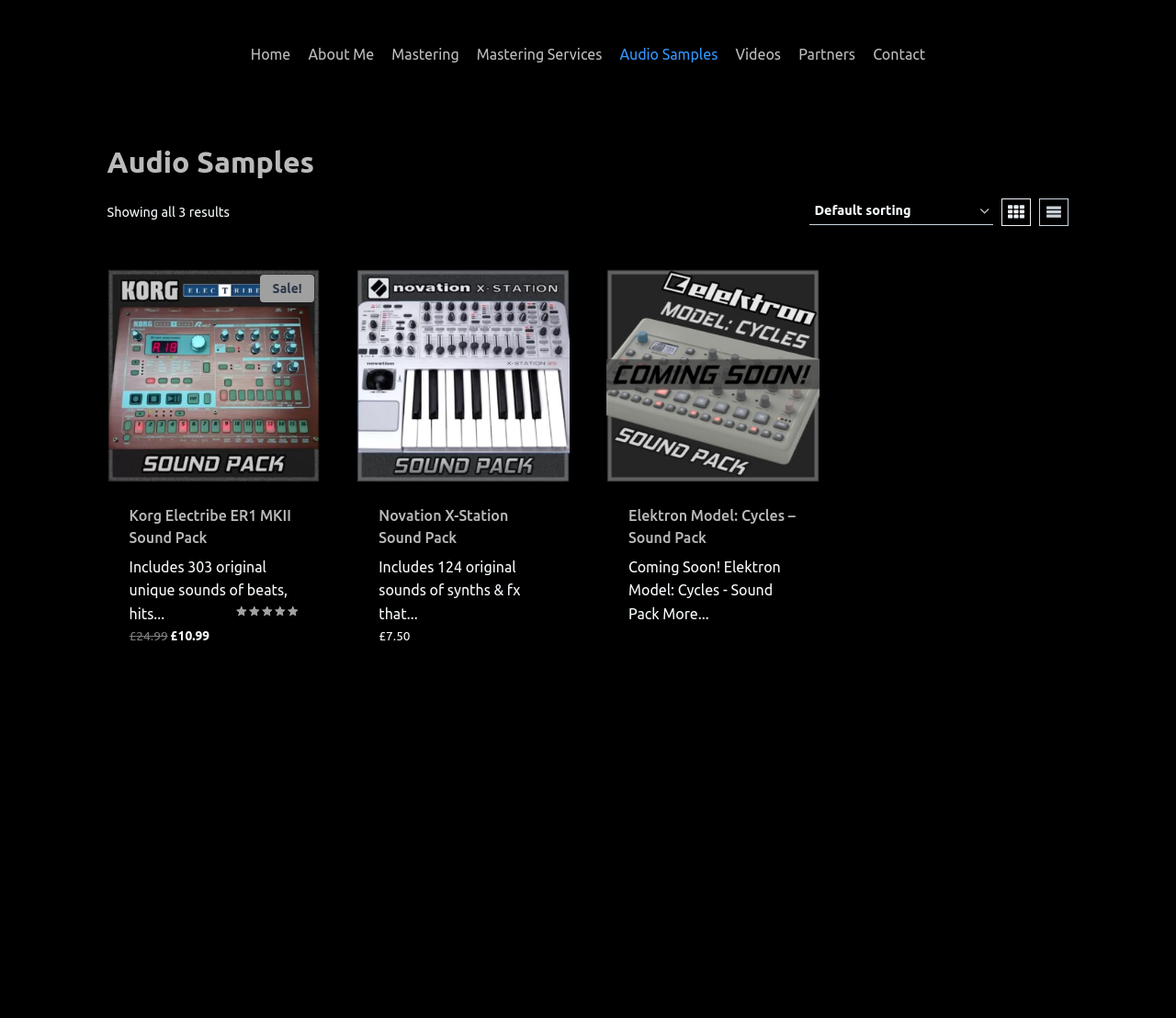Given the webpage screenshot and the description, determine the bounding box coordinates (top-left x, top-left y, bottom-right x, bottom-right y) that define the location of the UI element matching this description: Novation X-Station Sound Pack

[0.322, 0.498, 0.432, 0.536]